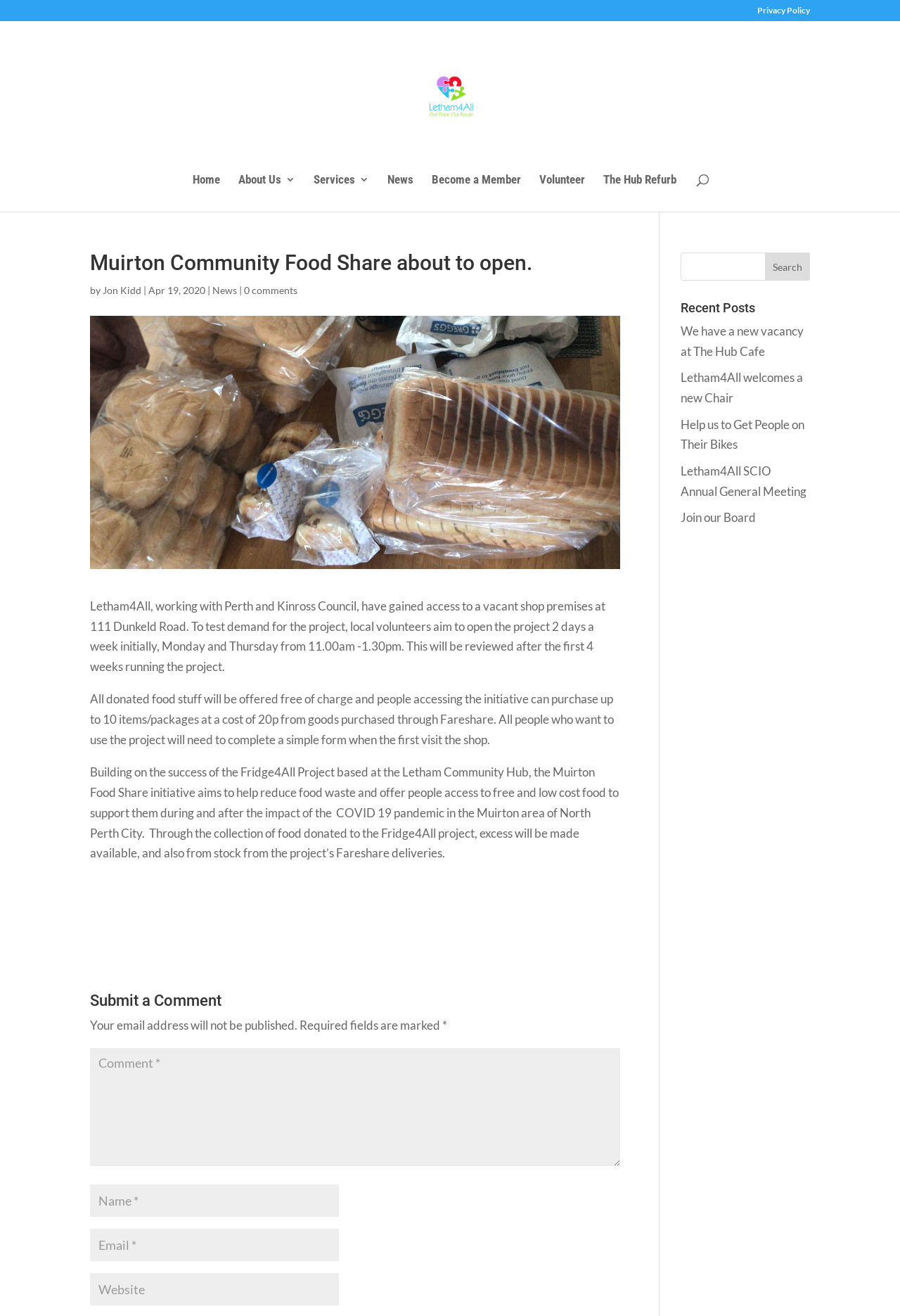Find the bounding box coordinates of the element's region that should be clicked in order to follow the given instruction: "Submit a comment". The coordinates should consist of four float numbers between 0 and 1, i.e., [left, top, right, bottom].

[0.1, 0.755, 0.689, 0.772]